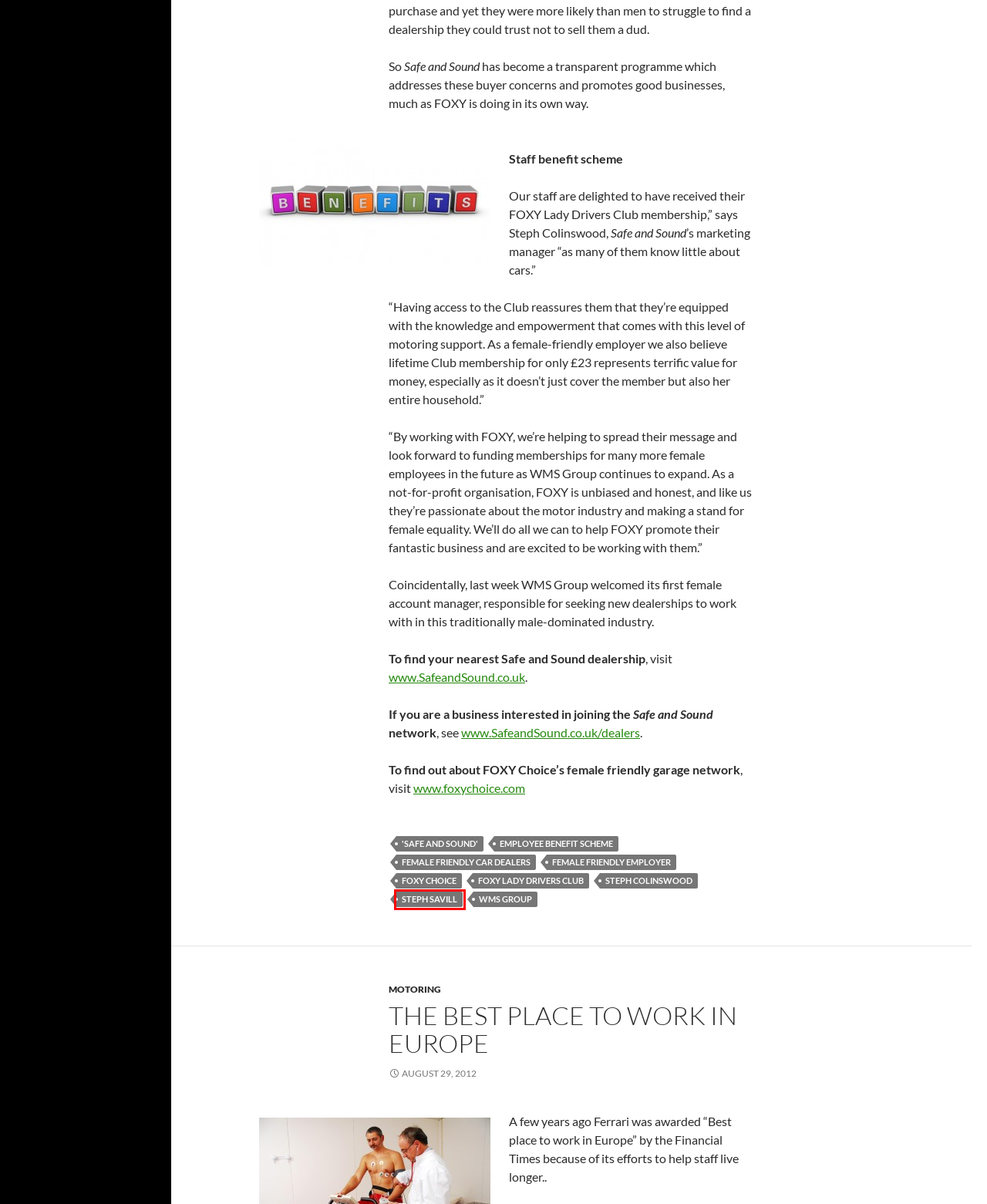You have a screenshot of a webpage with a red bounding box highlighting a UI element. Your task is to select the best webpage description that corresponds to the new webpage after clicking the element. Here are the descriptions:
A. WMS Group | FOXY Blog - About Motoring and Women
B. Ferrari demonstrates its caring credentials as an employer | FOXY Blog - About Motoring and Women
C. female friendly employer | FOXY Blog - About Motoring and Women
D. motoring | FOXY Blog - About Motoring and Women
E. We approve female friendly UK garages, car dealers & tyre centres
F. Steph Colinswood | FOXY Blog - About Motoring and Women
G. FOXY Lady Drivers Club | FOXY Blog - About Motoring and Women
H. Steph Savill | FOXY Blog - About Motoring and Women

H